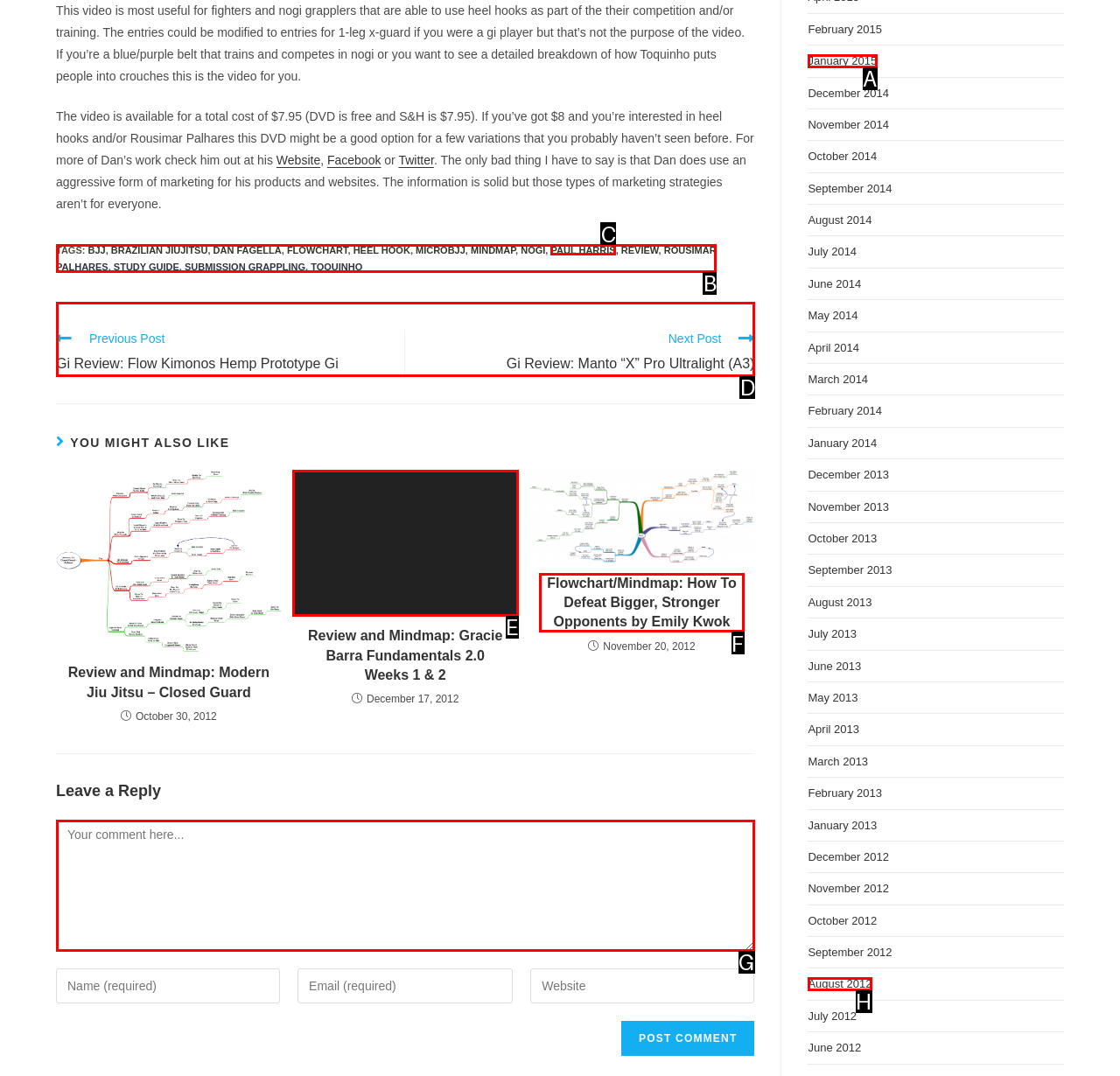To perform the task "Read more articles", which UI element's letter should you select? Provide the letter directly.

D